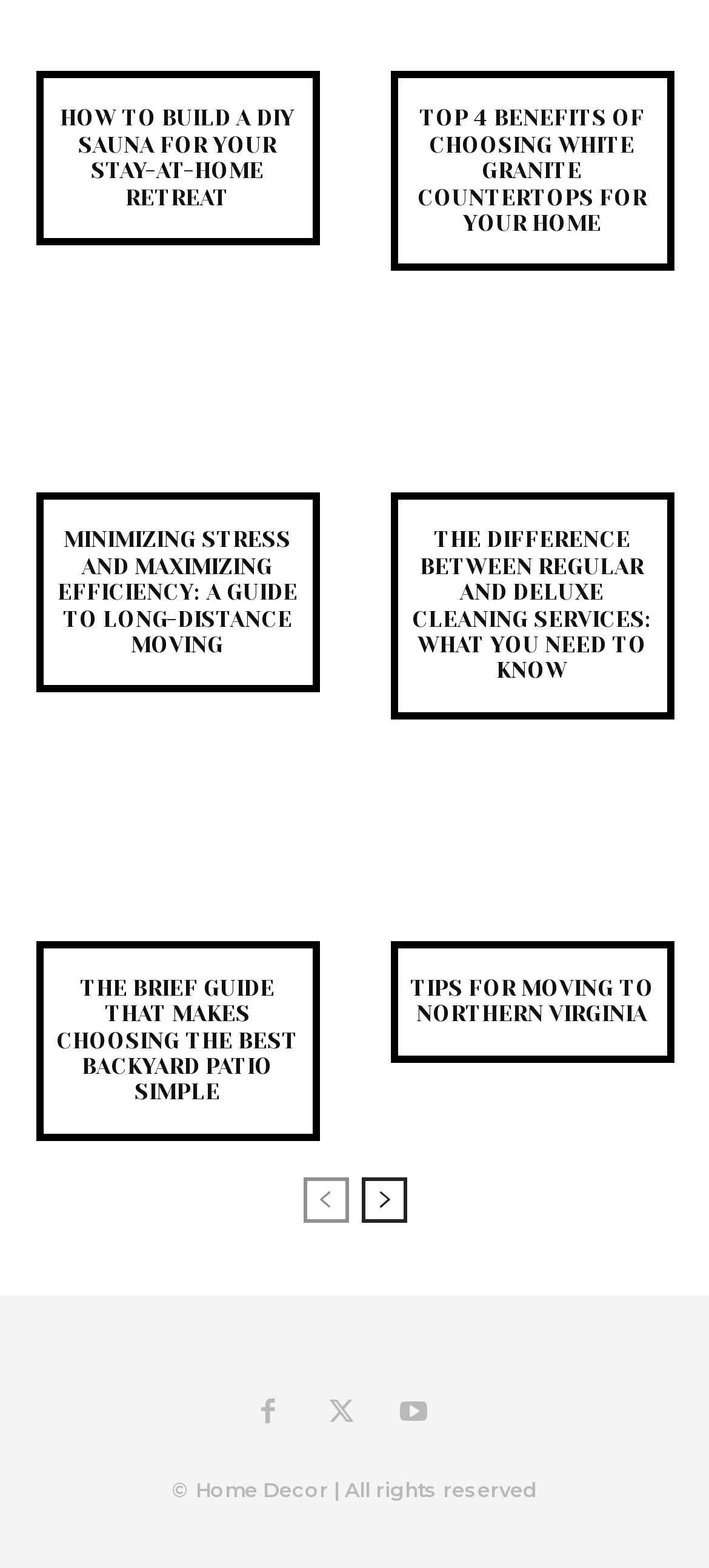Could you specify the bounding box coordinates for the clickable section to complete the following instruction: "View the previous page"?

[0.427, 0.751, 0.491, 0.78]